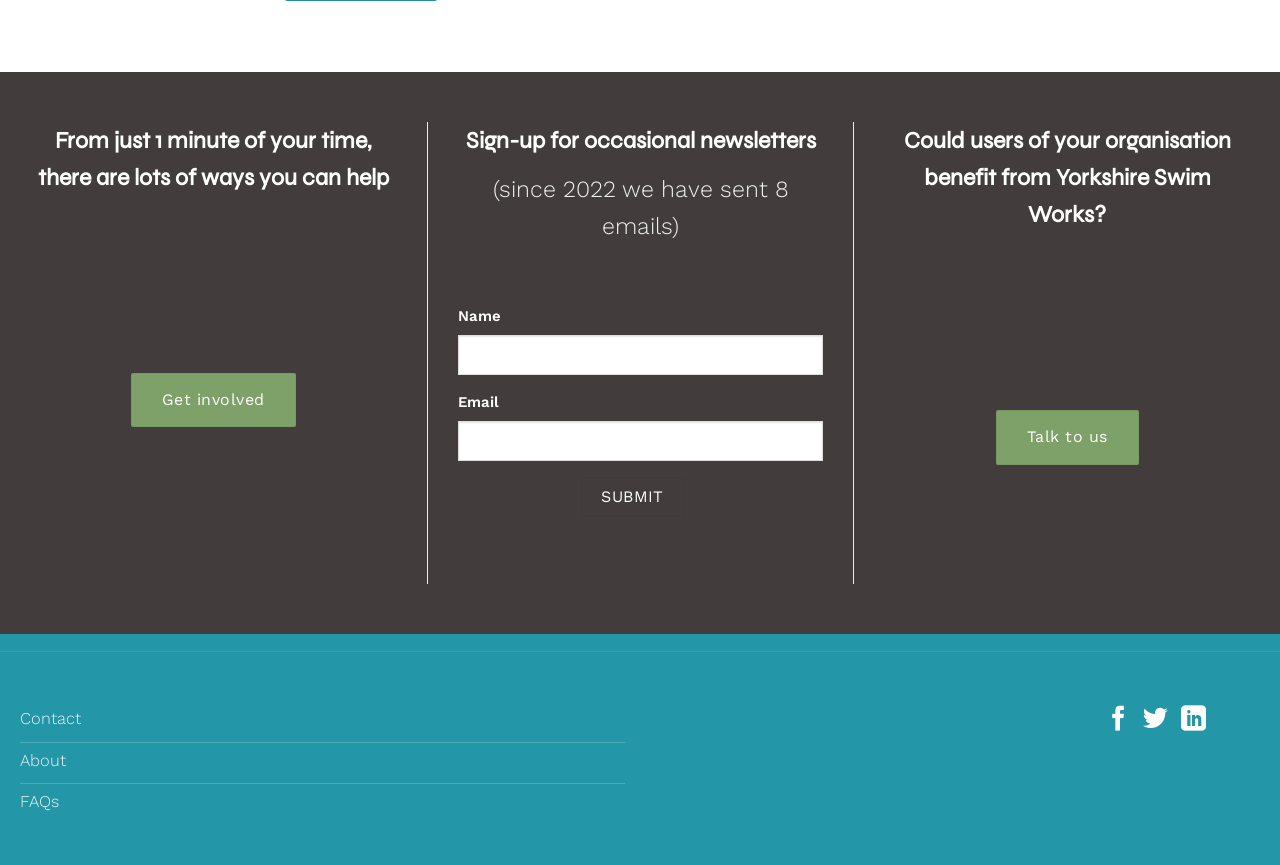What is the button below the email textbox used for?
Please ensure your answer to the question is detailed and covers all necessary aspects.

The webpage has a button below the email textbox with the text 'SUBMIT', indicating that it is used to submit the entered information.